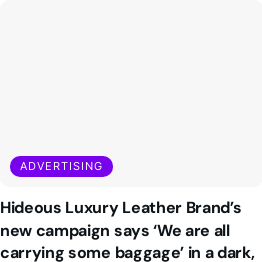Give a detailed account of the visual content in the image.

The image features a striking visual from a new campaign by a luxury leather brand, emphasizing the theme "We are all carrying some baggage." The advertisement is presented against a minimalist backdrop, conveying a sense of intrigue and depth. This dark, mysterious film aims to resonate with viewers on an emotional level, inviting them to reflect on their personal experiences and the metaphorical baggage they carry. The branding is complemented by a vibrant purple label that highlights the "ADVERTISING" category, effectively drawing attention to this thought-provoking campaign.